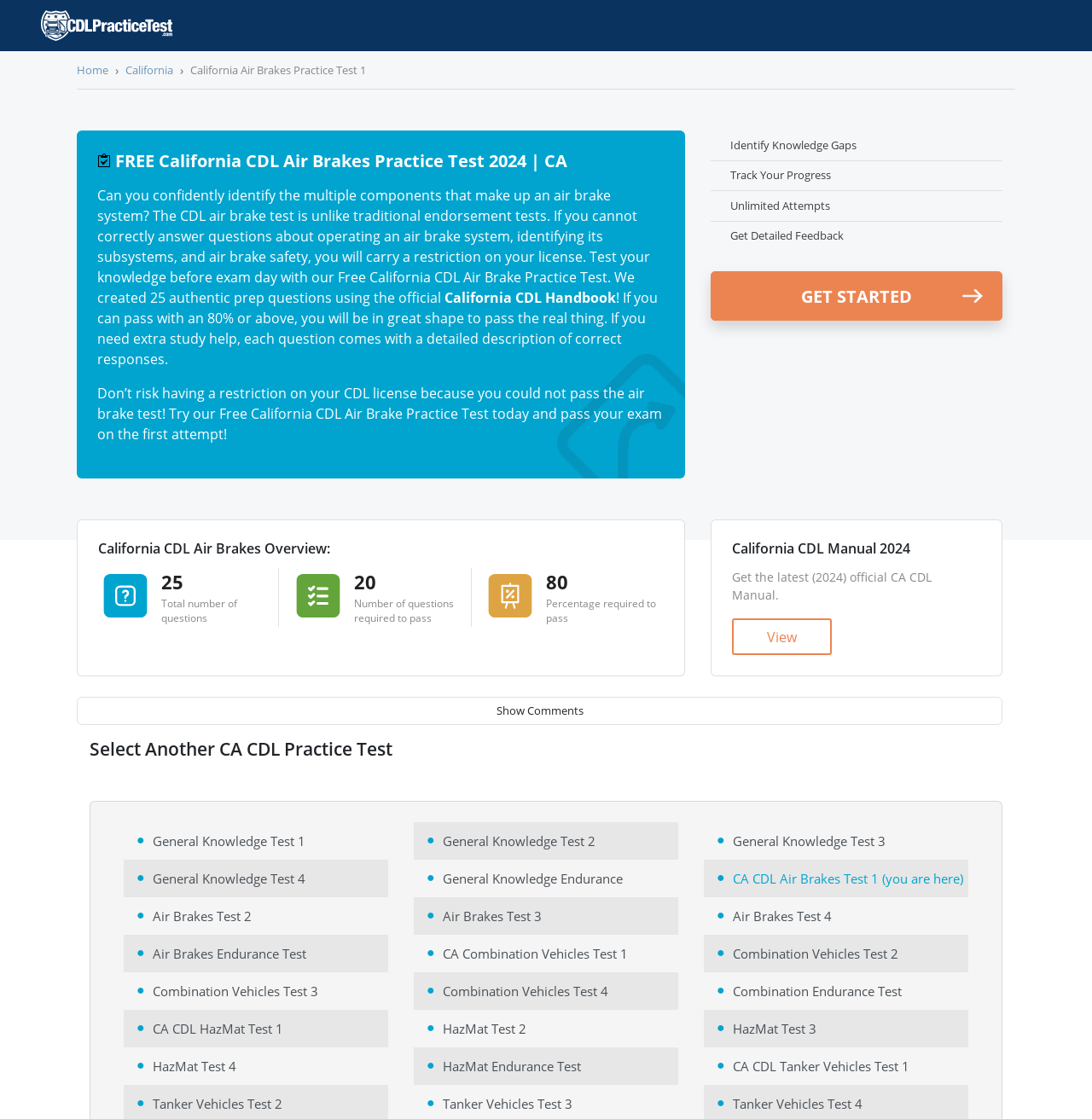Find the bounding box coordinates of the element to click in order to complete the given instruction: "Click on the 'Bio' link."

None